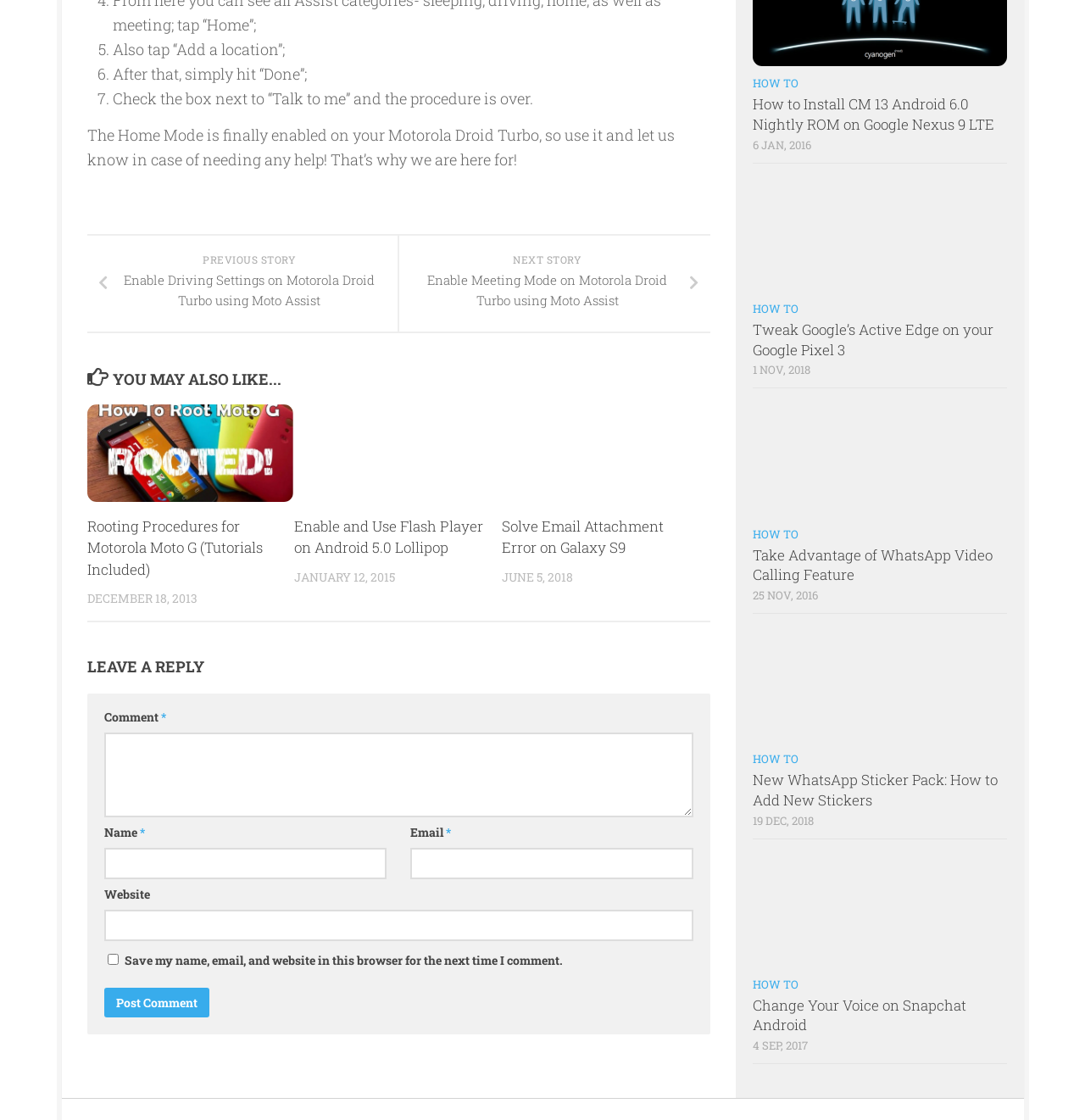From the details in the image, provide a thorough response to the question: What is the last step to enable Home Mode on Motorola Droid Turbo?

After analyzing the webpage, I found a list of steps to enable Home Mode on Motorola Droid Turbo. The last step mentioned is to 'Check the box next to “Talk to me” and the procedure is over.'